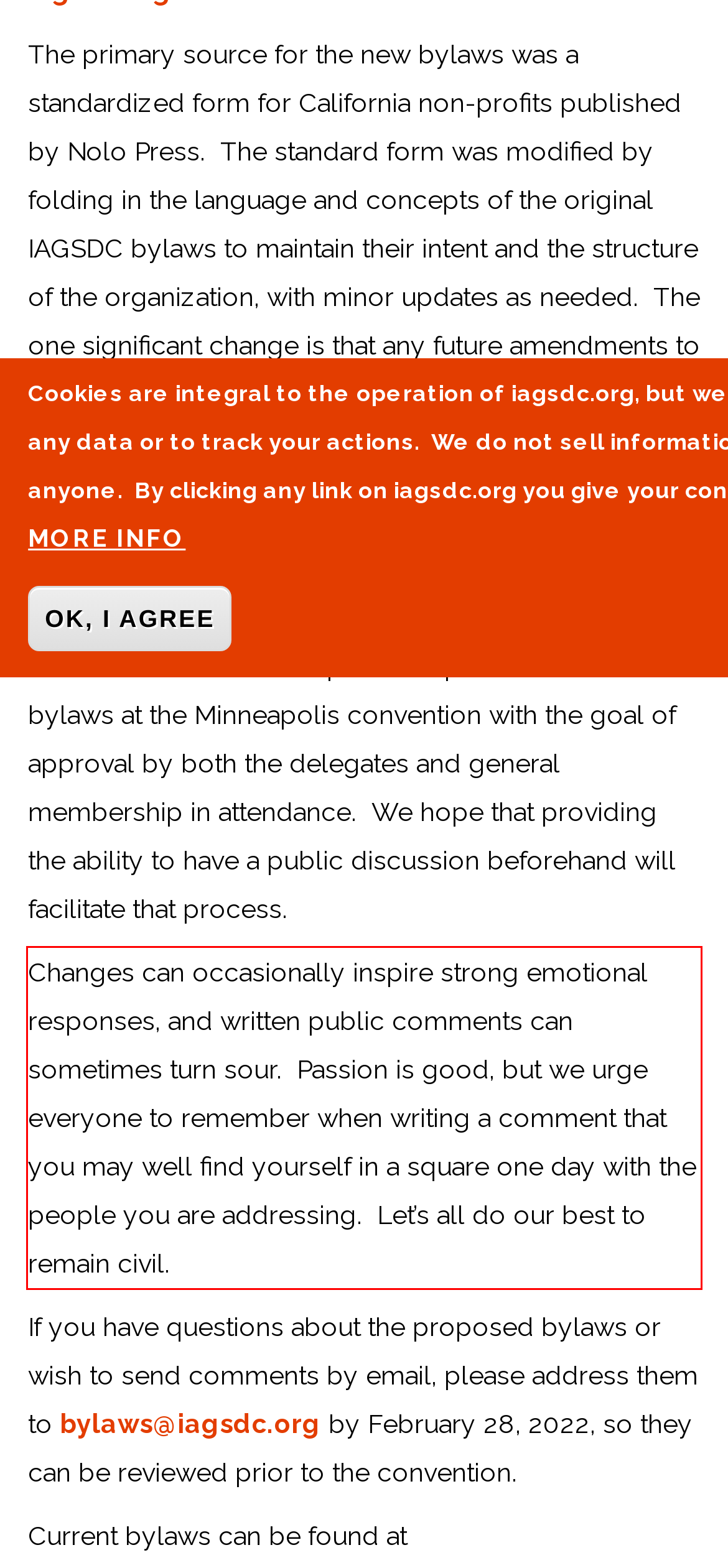You are provided with a screenshot of a webpage containing a red bounding box. Please extract the text enclosed by this red bounding box.

Changes can occasionally inspire strong emotional responses, and written public comments can sometimes turn sour. Passion is good, but we urge everyone to remember when writing a comment that you may well find yourself in a square one day with the people you are addressing. Let’s all do our best to remain civil.